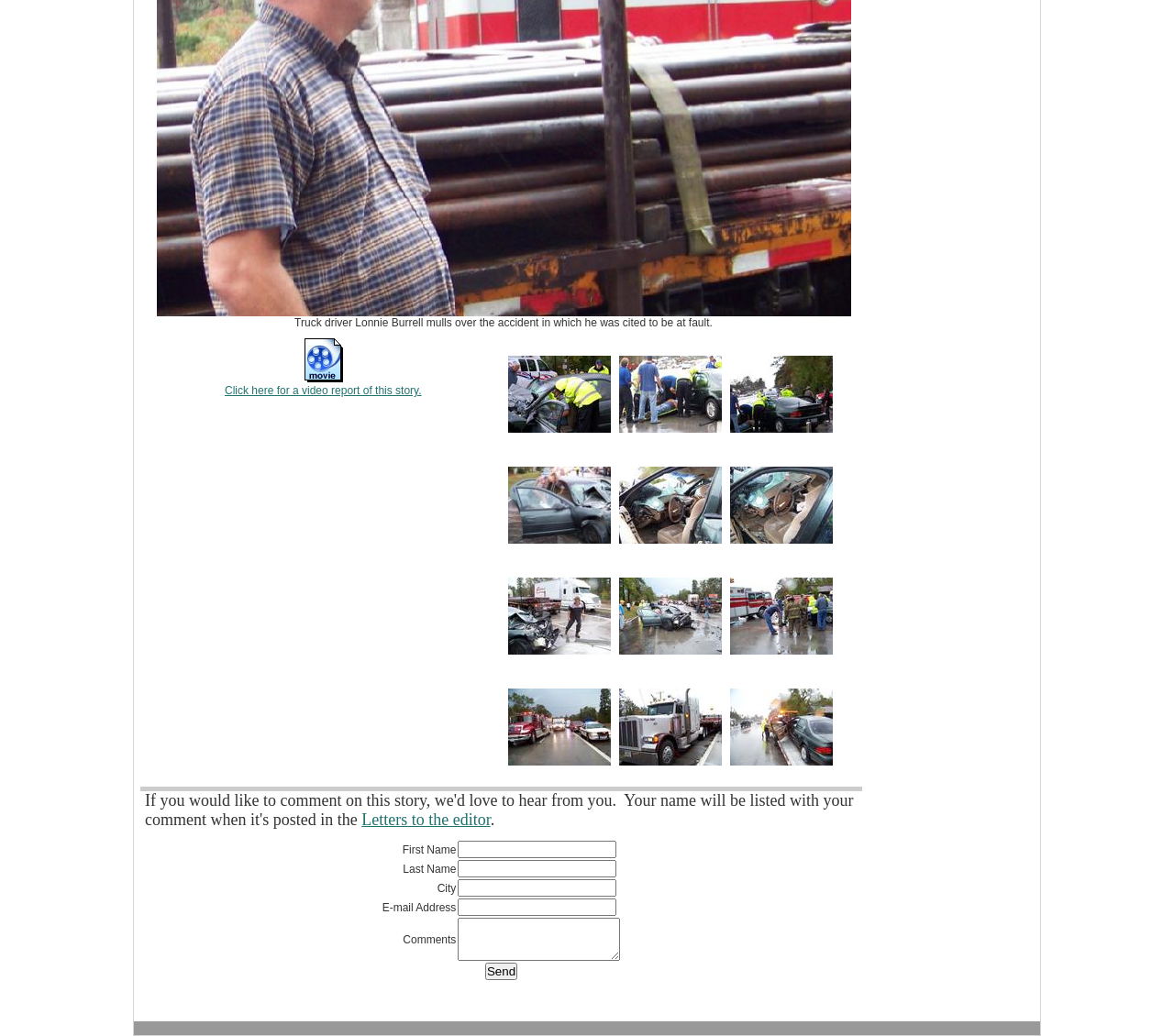What is the occupation of the person mentioned in the story?
Kindly offer a comprehensive and detailed response to the question.

The occupation of the person mentioned in the story is a truck driver, as indicated by the text 'Truck driver Lonnie Burrell mulls over the accident in which he was cited to be at fault.'